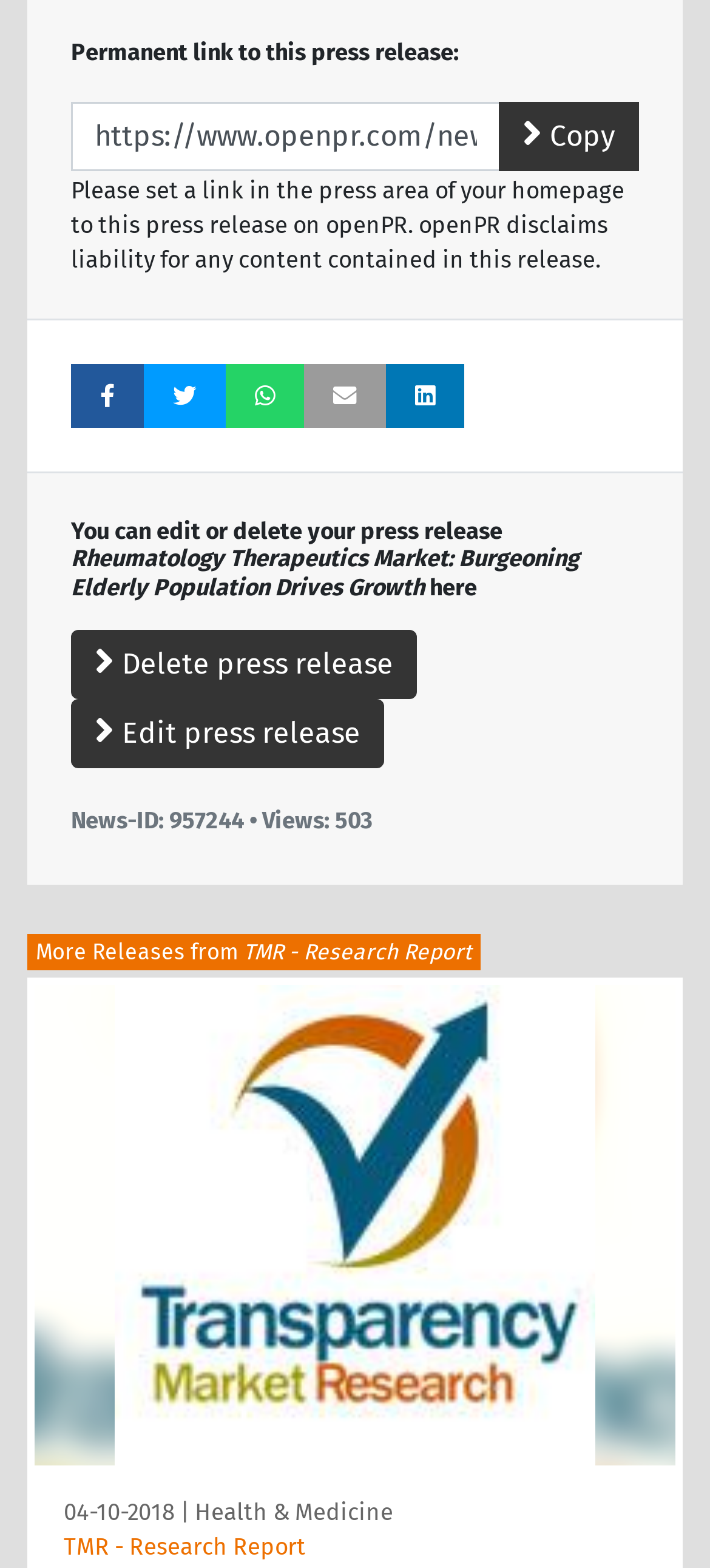Determine the bounding box coordinates of the clickable element to complete this instruction: "View more releases from TMR - Research Report". Provide the coordinates in the format of four float numbers between 0 and 1, [left, top, right, bottom].

[0.038, 0.595, 0.676, 0.619]